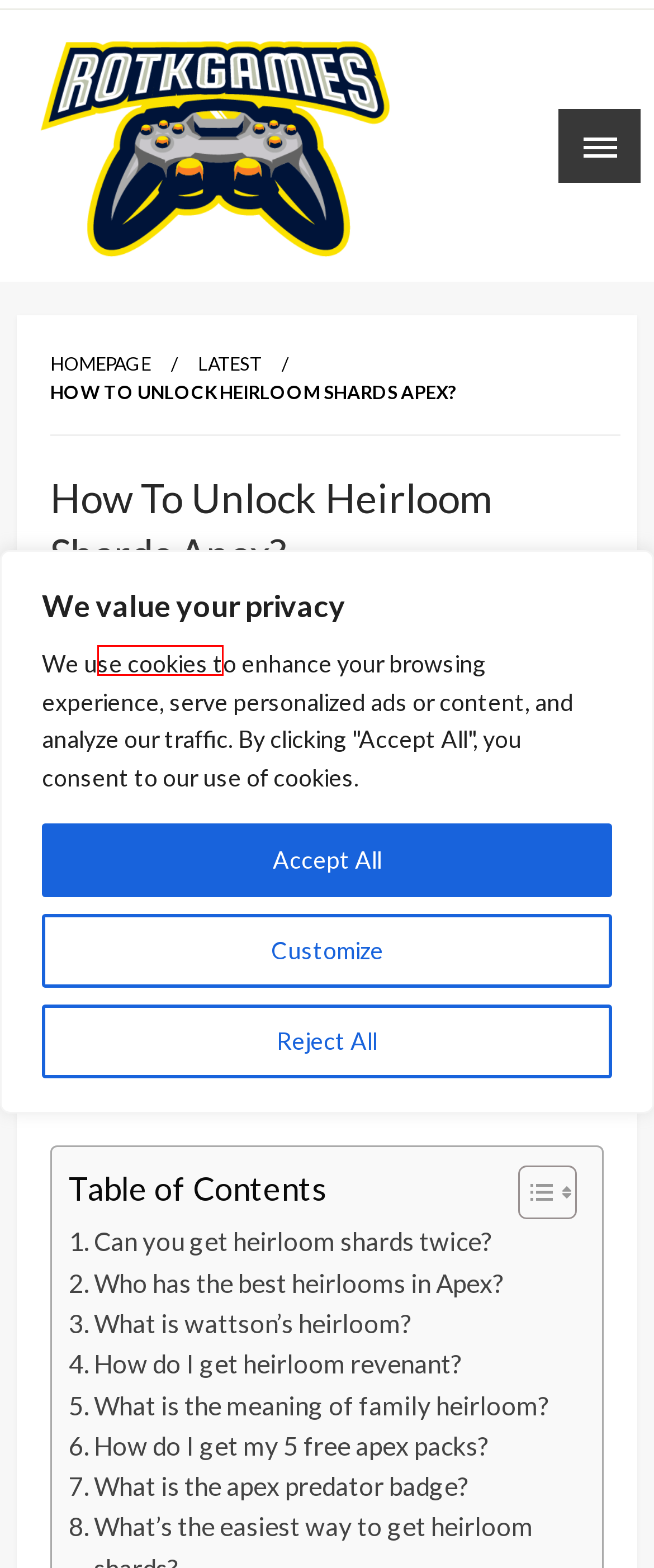Look at the screenshot of a webpage, where a red bounding box highlights an element. Select the best description that matches the new webpage after clicking the highlighted element. Here are the candidates:
A. Socials & More - www.rotkgame.com
B. T & C - www.rotkgame.com
C. Silk Themes - Providing Free and premium WordPress Themes
D. January, 2022 - www.rotkgame.com
E. Lewis Ross - www.rotkgame.com
F. How To Play Shadowverse? - www.rotkgame.com
G. Latest - www.rotkgame.com
H. Home - www.rotkgame.com

E